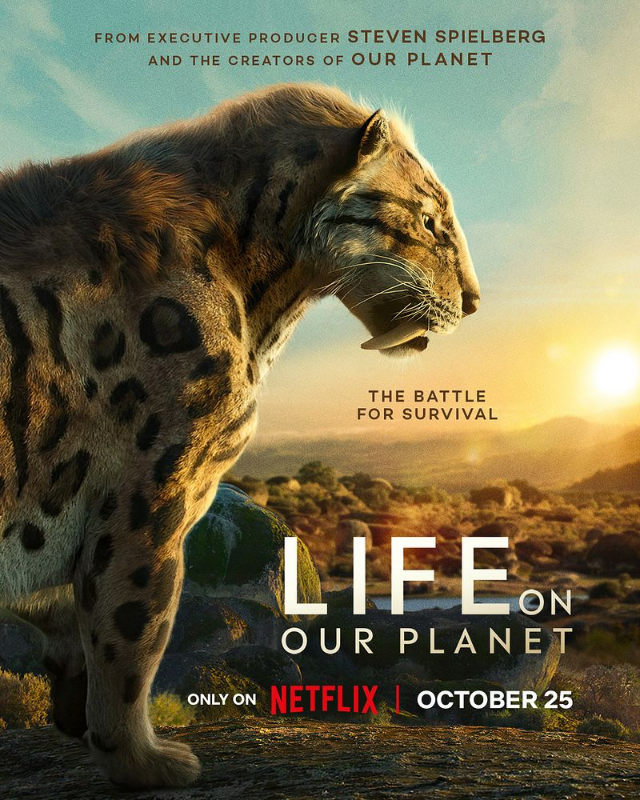Detail every visible element in the image extensively.

The image showcases the promotional artwork for "Life on Our Planet," an upcoming eight-part documentary series premiering on Netflix on October 25. The artwork features a majestic creature, reminiscent of a saber-toothed tiger, poised against a backdrop of a stunning sunset that symbolizes the beauty and struggles of life on Earth. Above this captivating scene reads "THE BATTLE FOR SURVIVAL," emphasizing the series' theme of exploring the rise and fall of life throughout four billion years, alongside key mass extinction events that have shaped the planet's biodiversity. The series is produced by Steven Spielberg and the creators of "Our Planet," highlighting its significant narrative and visual ambition.